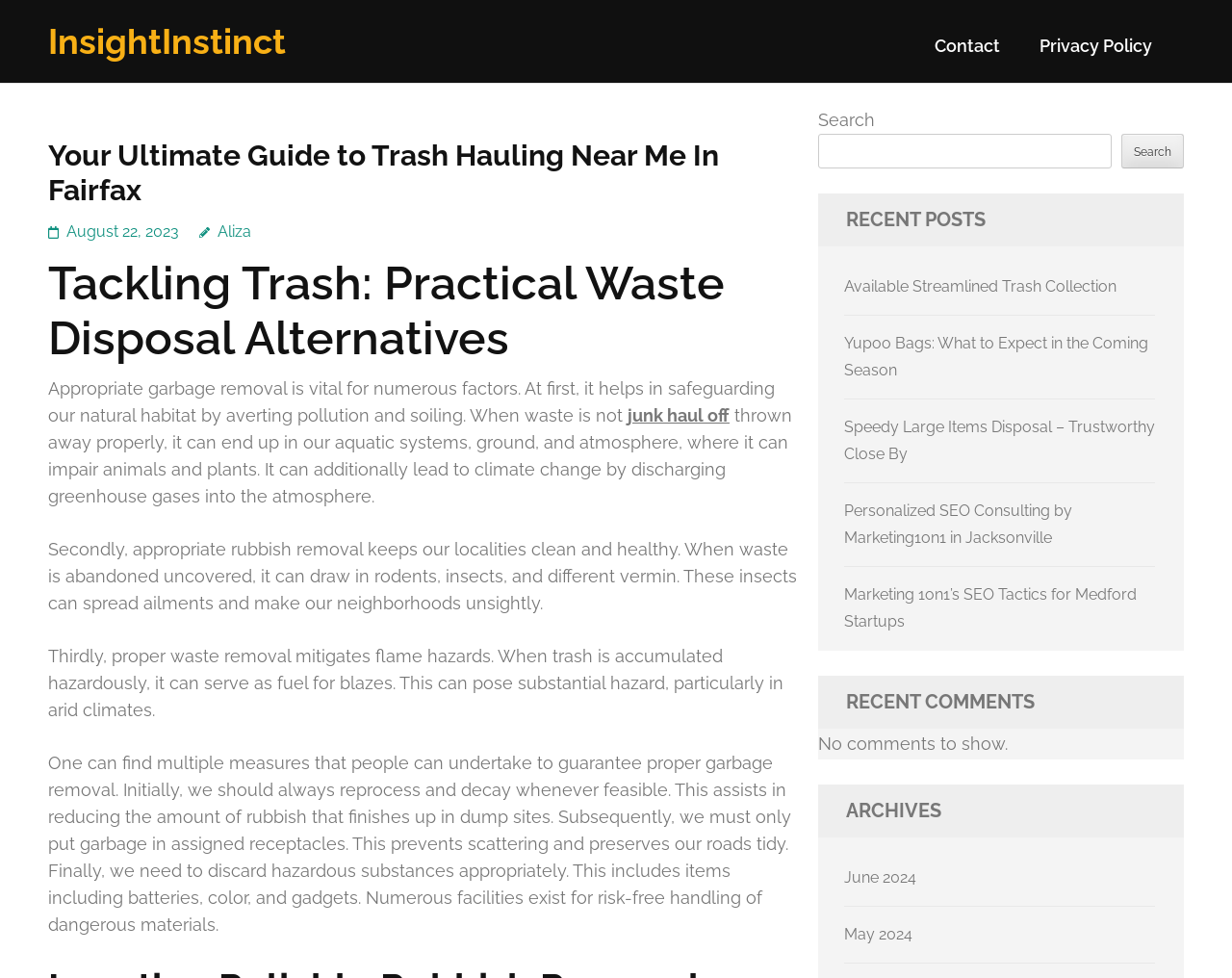Identify the bounding box coordinates of the region that needs to be clicked to carry out this instruction: "View the 'June 2024' archives". Provide these coordinates as four float numbers ranging from 0 to 1, i.e., [left, top, right, bottom].

[0.685, 0.888, 0.744, 0.907]